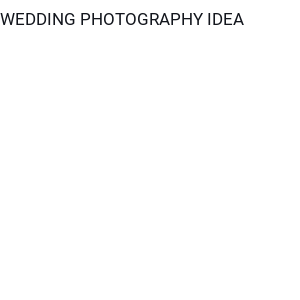Who captures the moment in the image?
Answer the question in as much detail as possible.

According to the caption, the moment in the image is captured through the lens of a professional photographer, suggesting that the photographer is responsible for taking the photo.